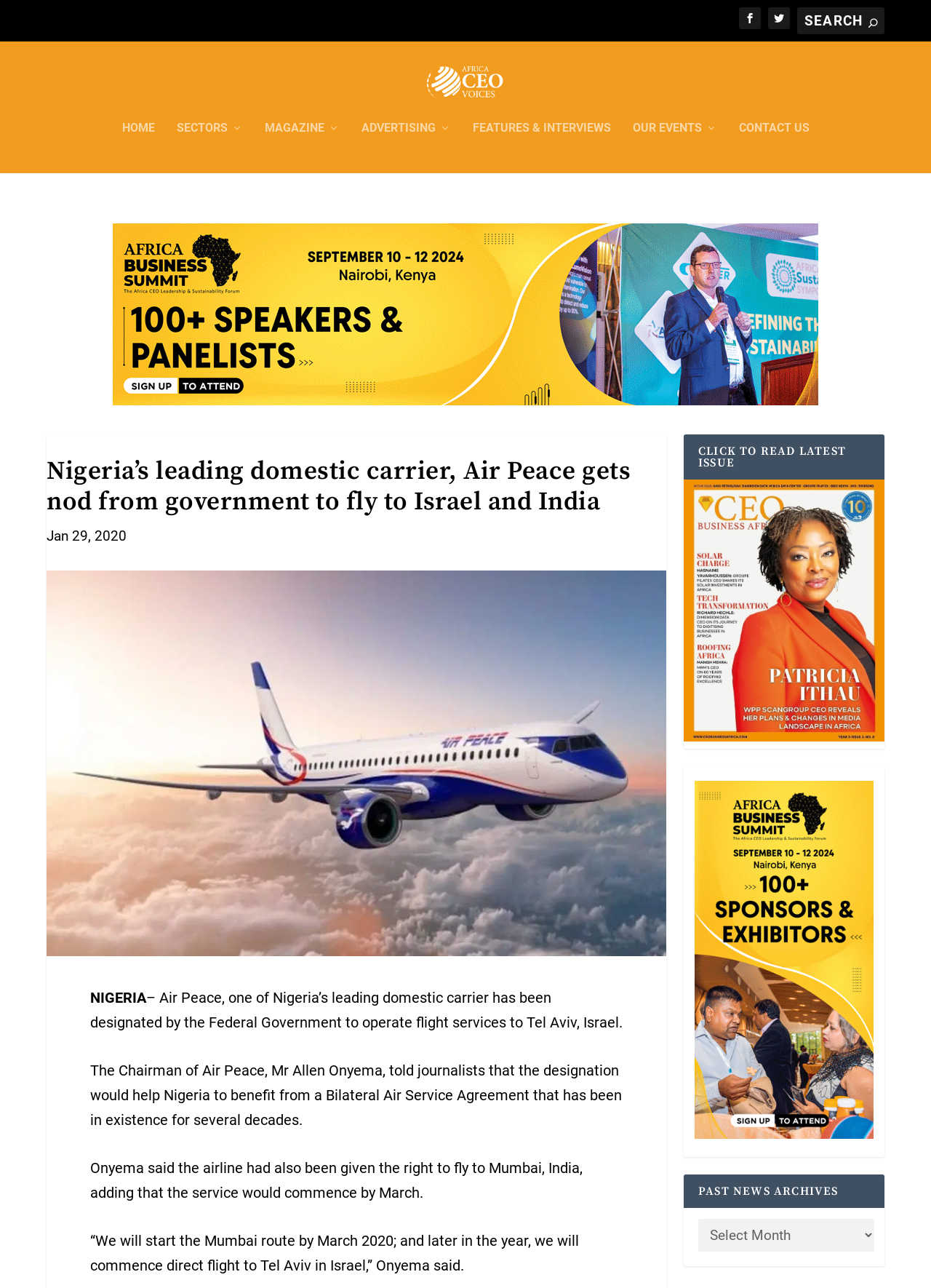What is the name of the airline mentioned in the article?
Please provide a single word or phrase as your answer based on the screenshot.

Air Peace